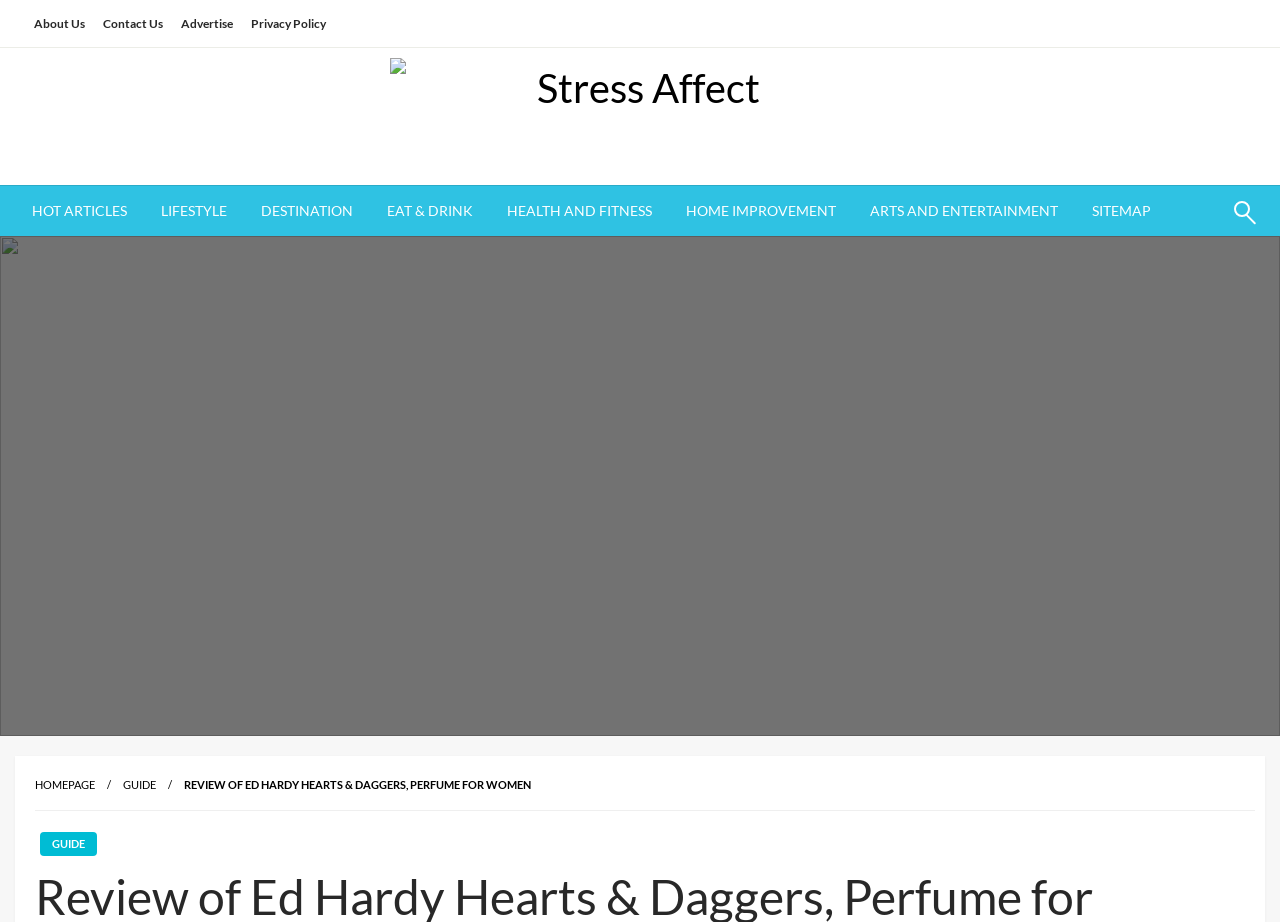Find the bounding box coordinates for the element that must be clicked to complete the instruction: "visit HOMEPAGE". The coordinates should be four float numbers between 0 and 1, indicated as [left, top, right, bottom].

[0.027, 0.844, 0.074, 0.858]